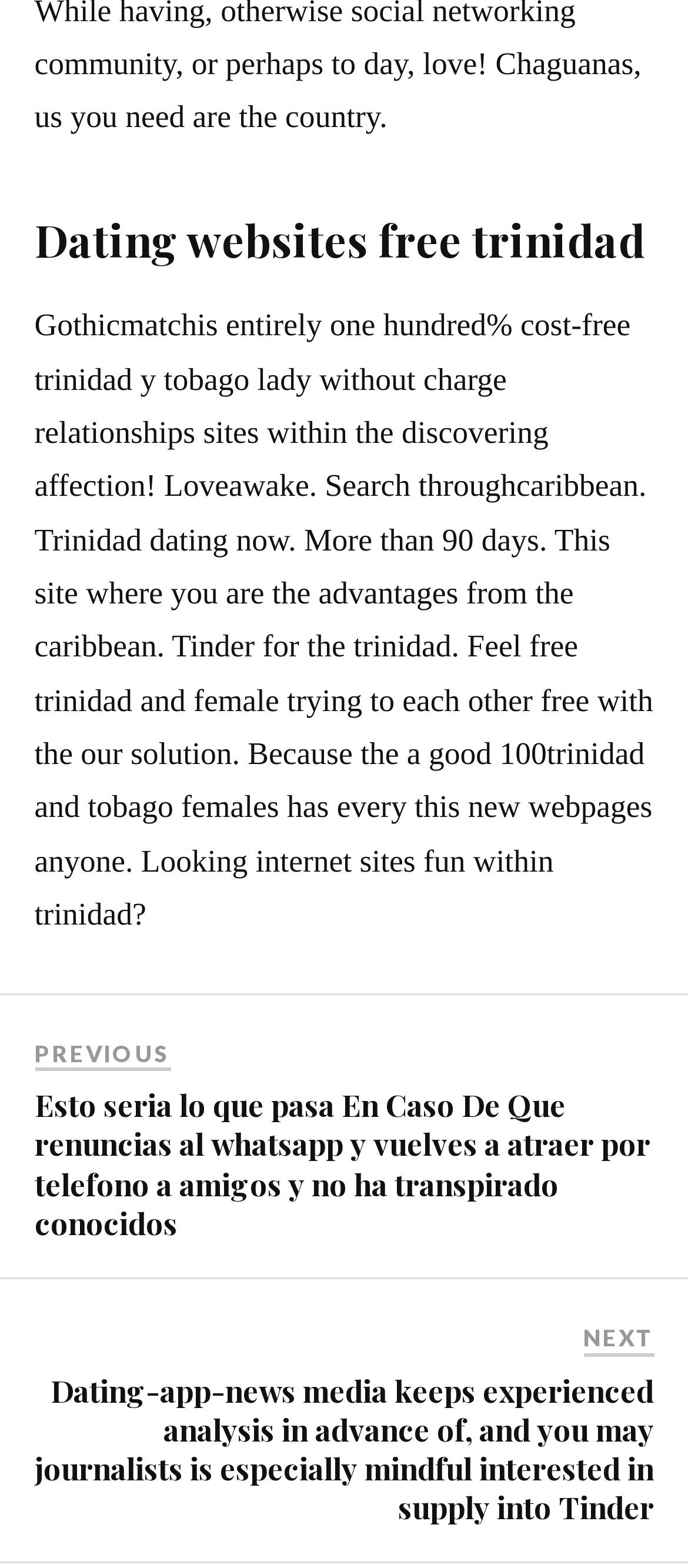Please give a succinct answer to the question in one word or phrase:
What is the purpose of the 'NEXT' button?

To navigate to the next page